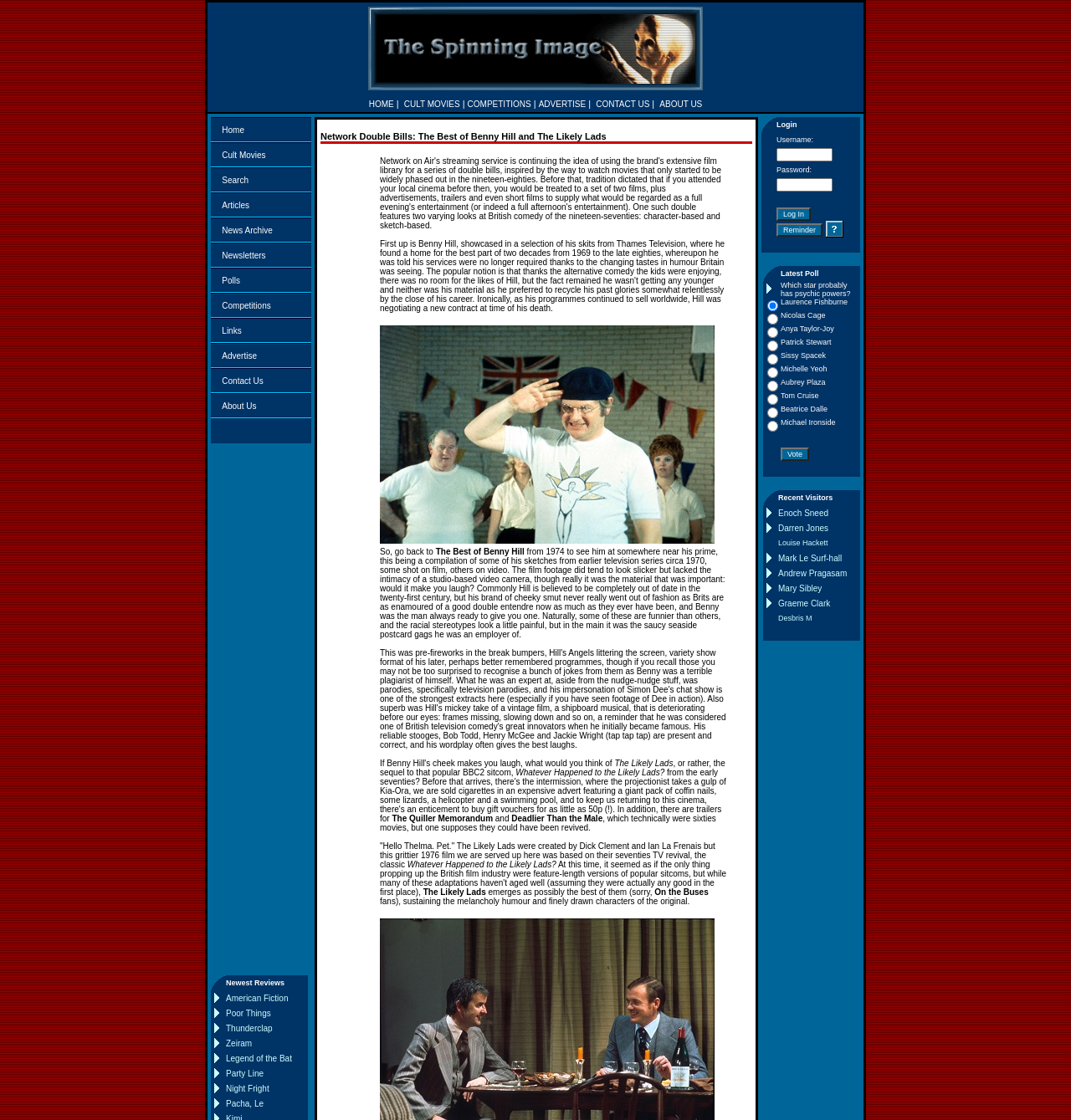Describe all the significant parts and information present on the webpage.

The webpage is titled "The Spinning Image". At the top, there is a navigation bar with several links, including "Return to Homepage", "HOME", "CULT MOVIES", "COMPETITIONS", "ADVERTISE", "CONTACT US", and "ABOUT US". Below the navigation bar, there is a section with multiple rows, each containing a link to a different page or section, such as "Home", "Cult Movies", "Search", "Articles", "News Archive", "Newsletters", "Polls", "Competitions", "Links", "Advertise", "Contact Us", and "About Us".

Further down the page, there is a large iframe that takes up most of the page's width and height. Below the iframe, there are three rows with images and links to different pages or sections, including "Newest Reviews", "American Fiction", and "Poor Things".